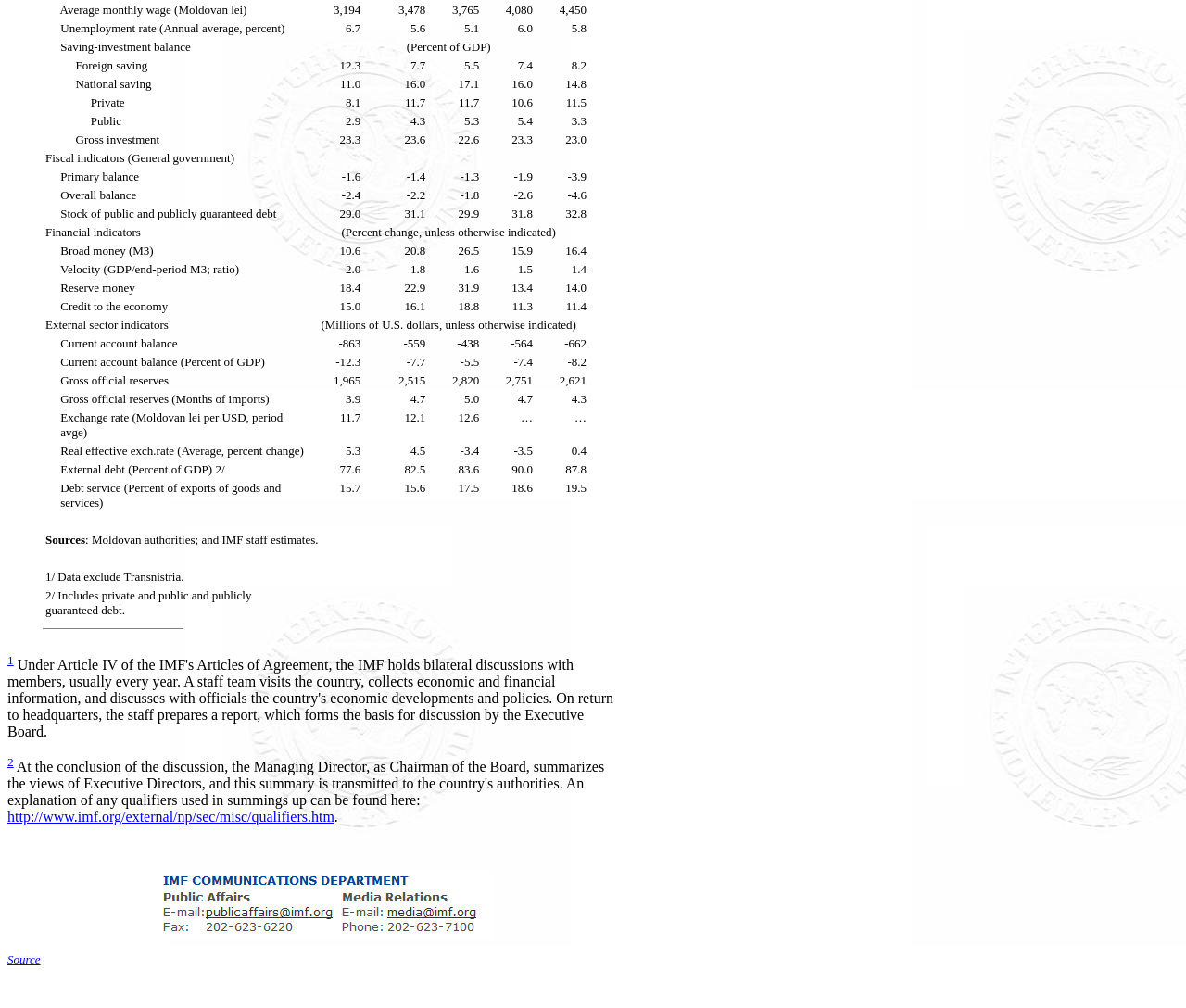Answer the following in one word or a short phrase: 
What is the overall balance in the first year?

-2.4